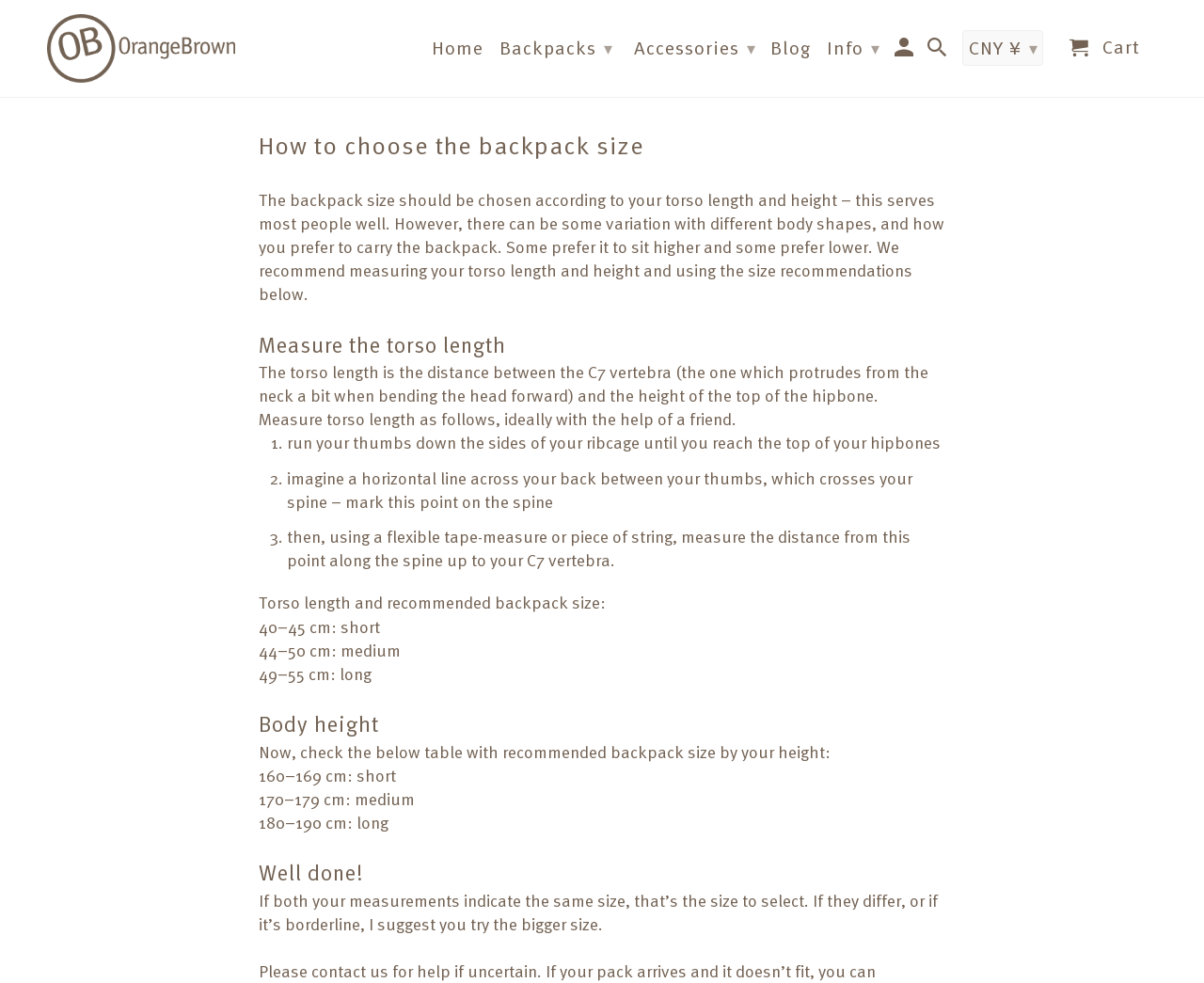Find the bounding box coordinates for the HTML element described as: "Industry News". The coordinates should consist of four float values between 0 and 1, i.e., [left, top, right, bottom].

None